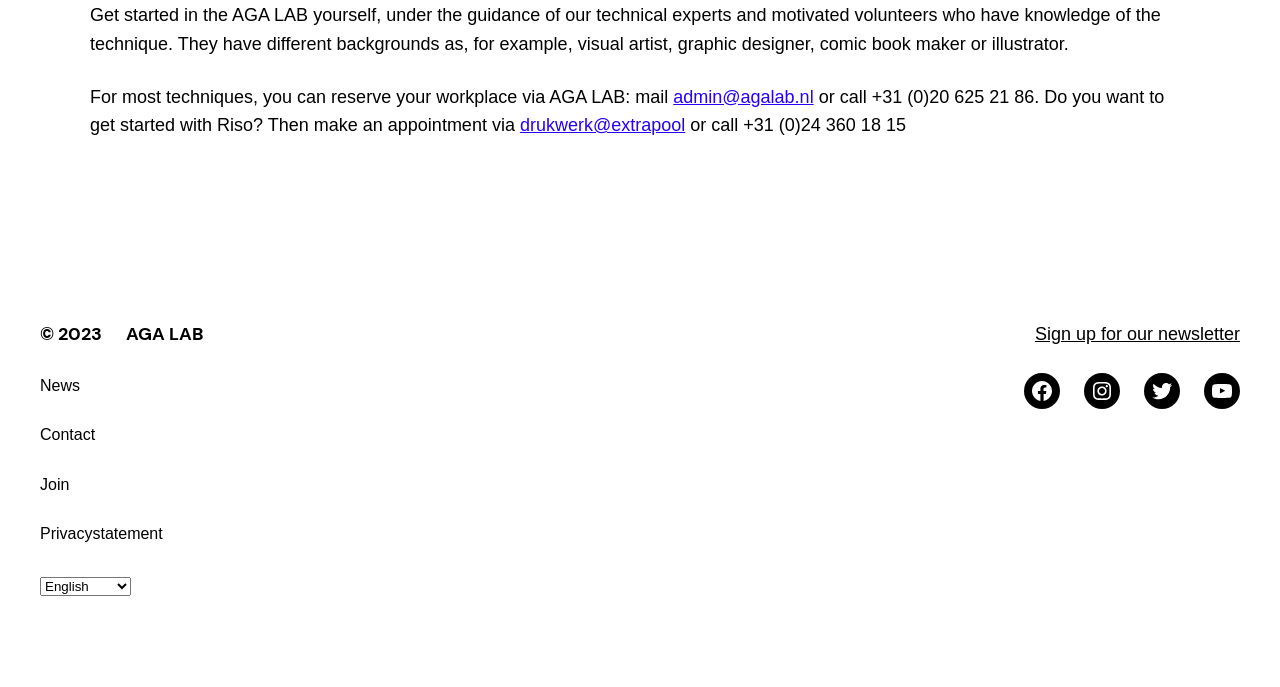How can you contact AGA LAB?
Please answer the question with as much detail as possible using the screenshot.

According to the StaticText elements, you can contact AGA LAB by sending an email to admin@agalab.nl or by calling +31 (0)20 625 21 86. Additionally, if you want to get started with Riso, you can make an appointment via drukwerk@extrapool or by calling +31 (0)24 360 18 15.